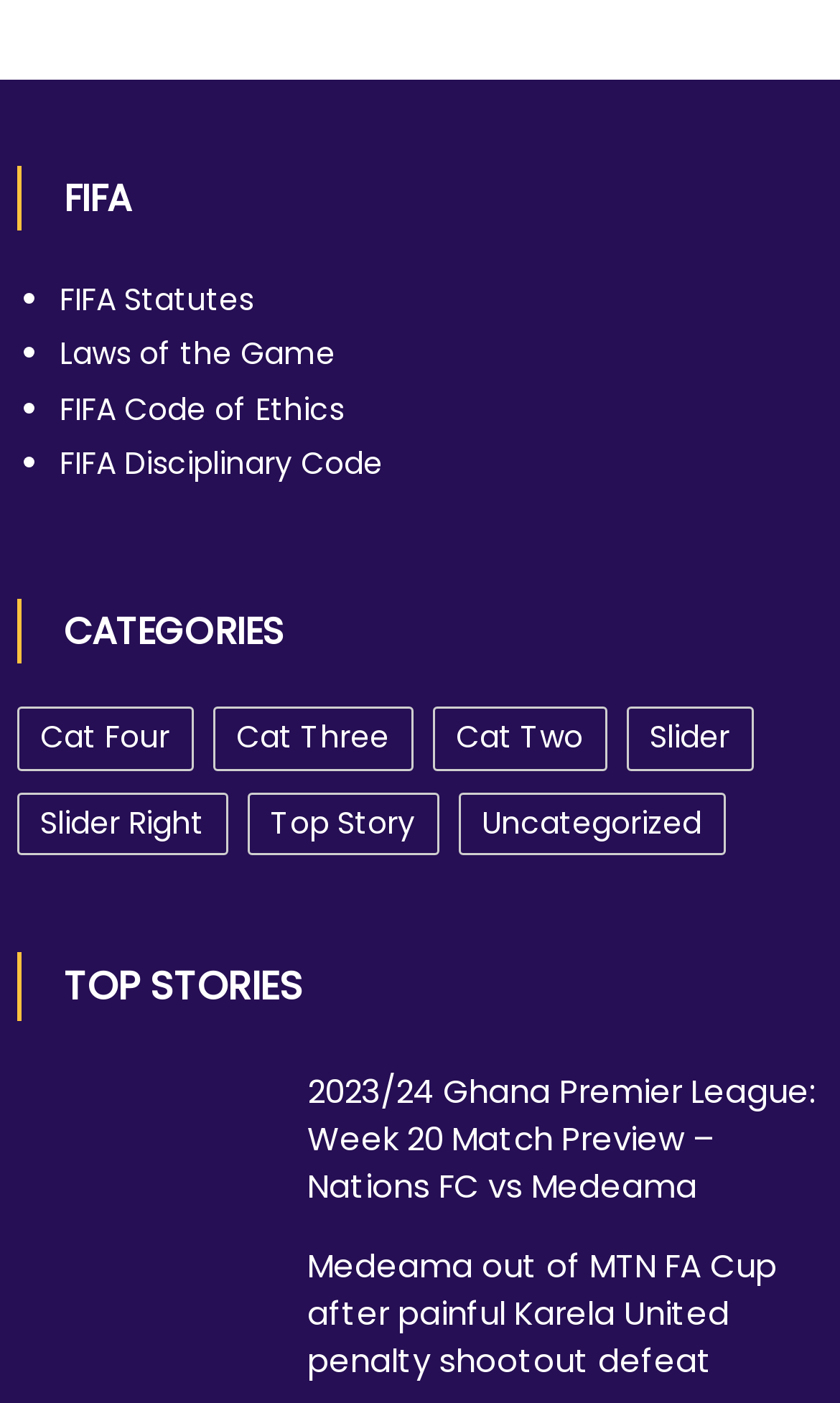Please identify the bounding box coordinates of the area that needs to be clicked to follow this instruction: "Read 2023/24 Ghana Premier League: Week 20 Match Preview – Nations FC vs Medeama".

[0.366, 0.762, 0.971, 0.862]